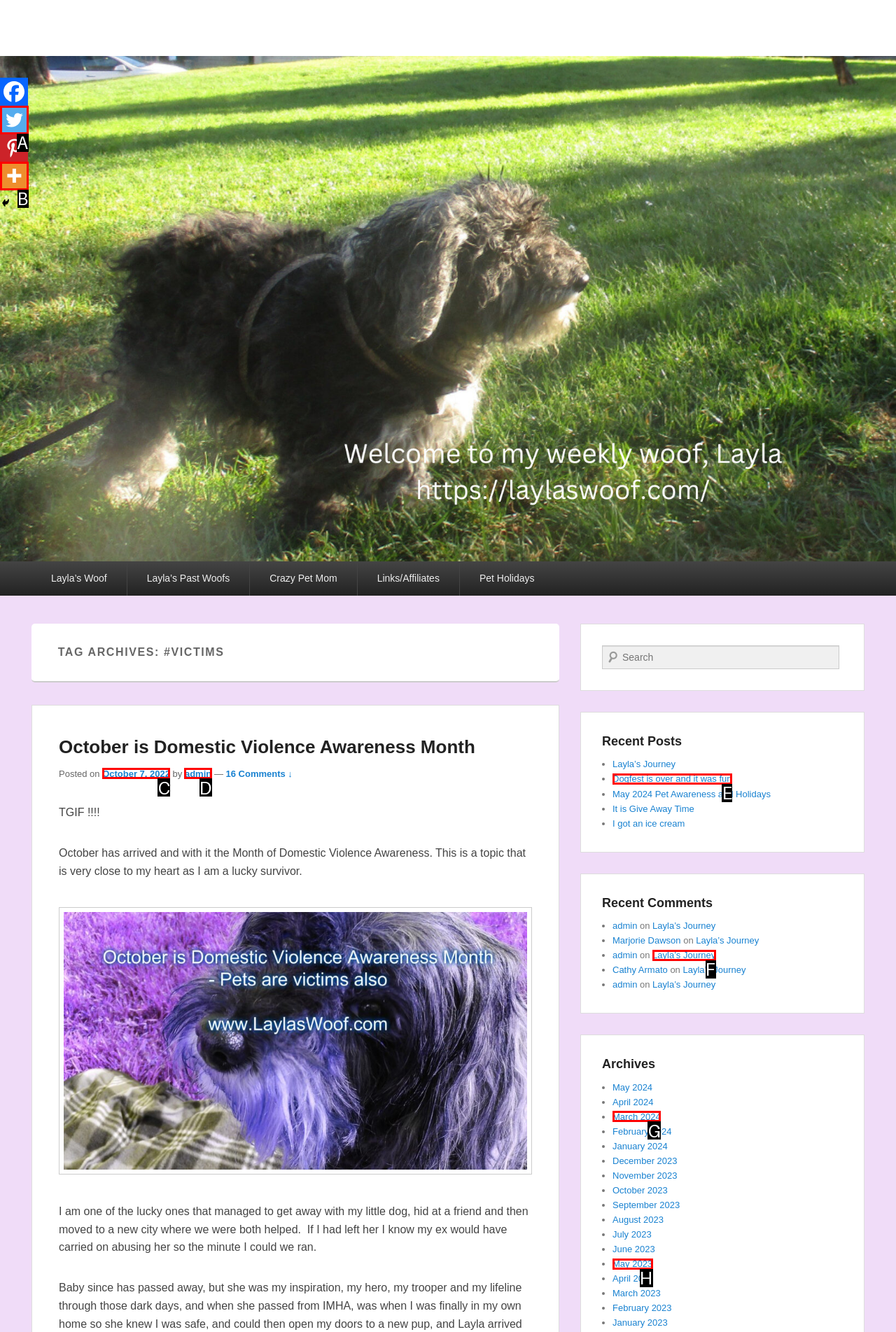Examine the description: title="More" and indicate the best matching option by providing its letter directly from the choices.

B